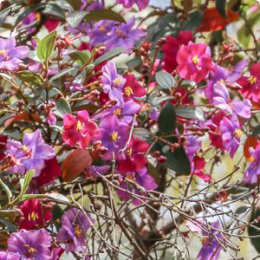Generate an elaborate caption that covers all aspects of the image.

The image showcases a vibrant display of flowers from the Tibouchina lepidota plant, commonly known as the Andean Princess Flower or Glory Bush. The scene is filled with clusters of rich purple and pink blooms, accentuated by deep green leaves. The delicate petals and contrasting colors create a lively and enchanting atmosphere, highlighting the beauty of this ornamental plant. These flowers are known for their striking appearance, making them a popular choice for gardens and landscaping. The dense foliage complements the bright blossoms, providing a lush backdrop that enhances the overall visual impact.